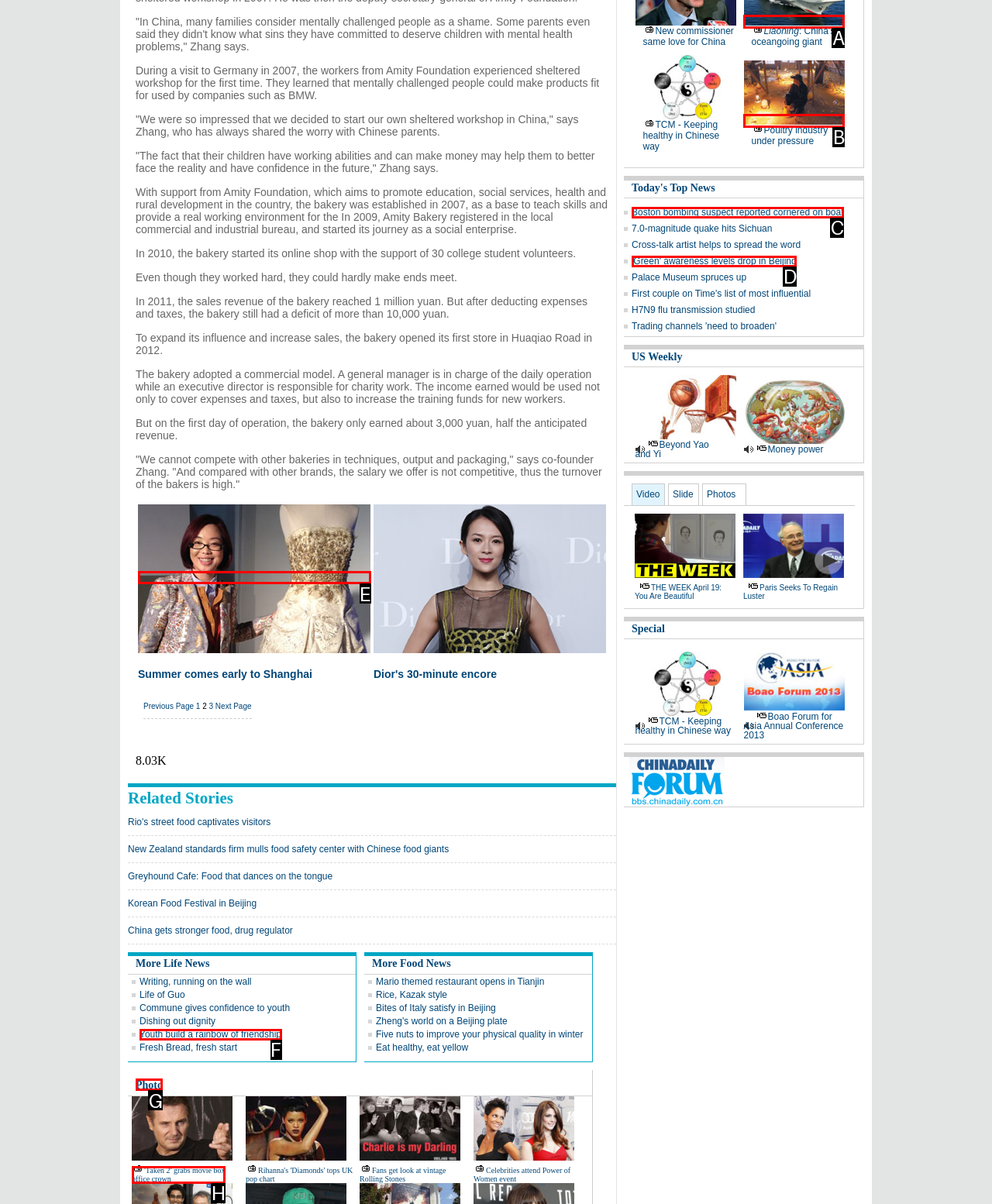Point out the letter of the HTML element you should click on to execute the task: View news article 'Road Closure on College Road 23rd July'
Reply with the letter from the given options.

None